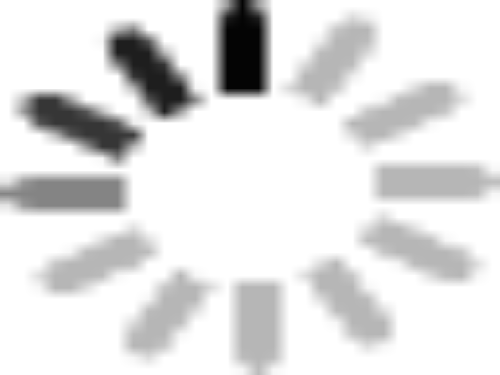Is the truck suitable for emergency use?
Using the picture, provide a one-word or short phrase answer.

Yes